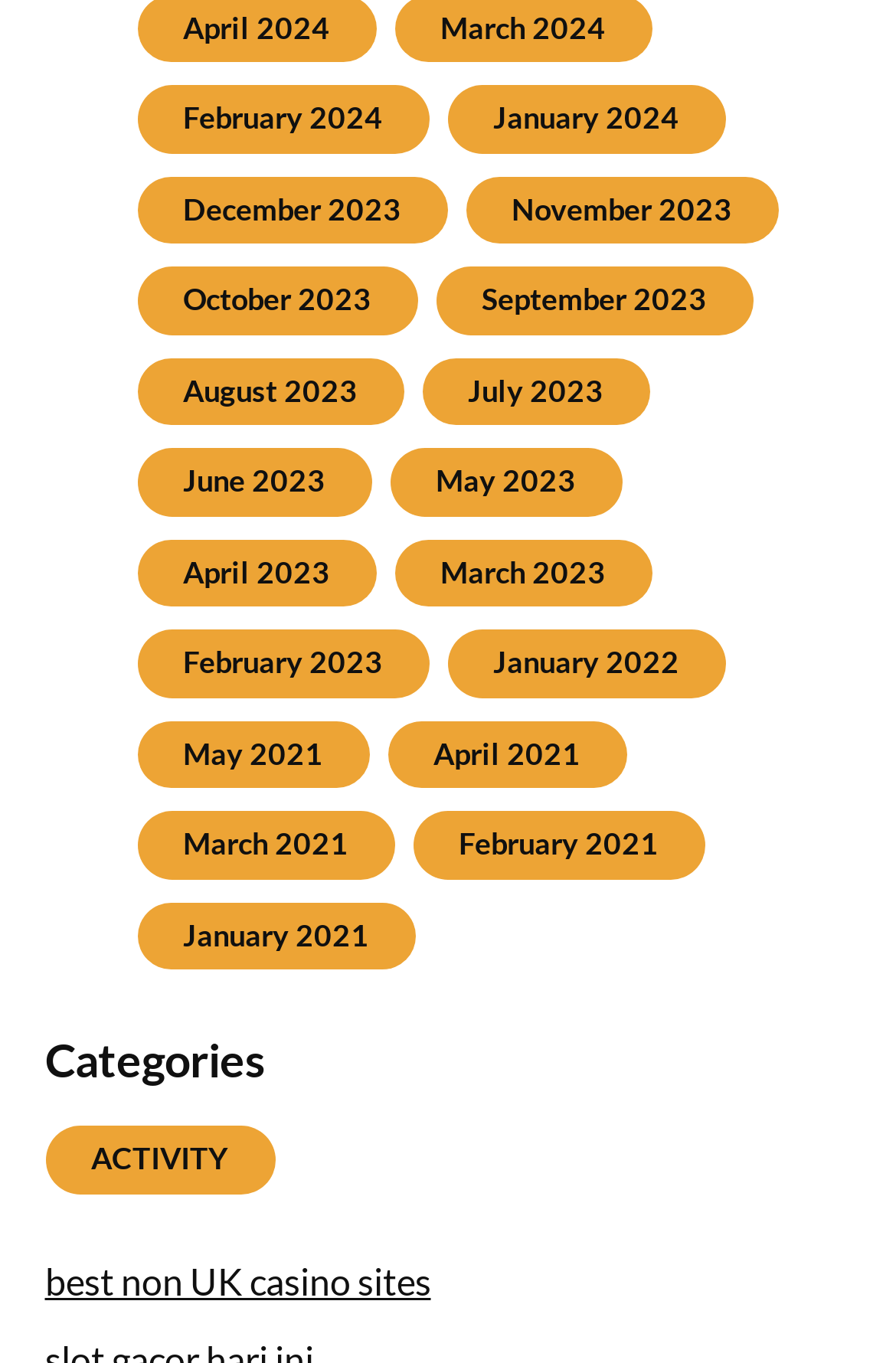Identify the bounding box coordinates of the section to be clicked to complete the task described by the following instruction: "Check January 2024". The coordinates should be four float numbers between 0 and 1, formatted as [left, top, right, bottom].

[0.55, 0.073, 0.758, 0.1]